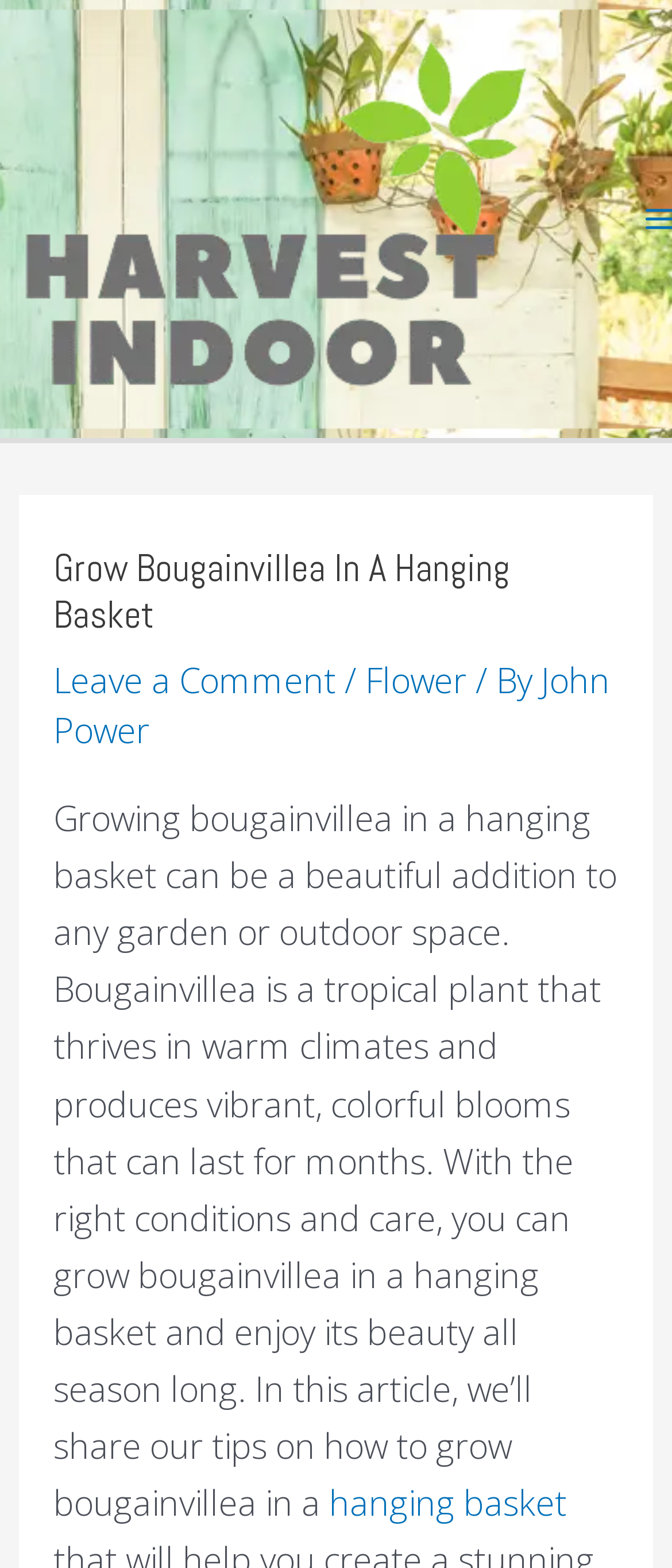What is the benefit of growing bougainvillea in a hanging basket?
Based on the image, provide a one-word or brief-phrase response.

Beautiful addition to garden